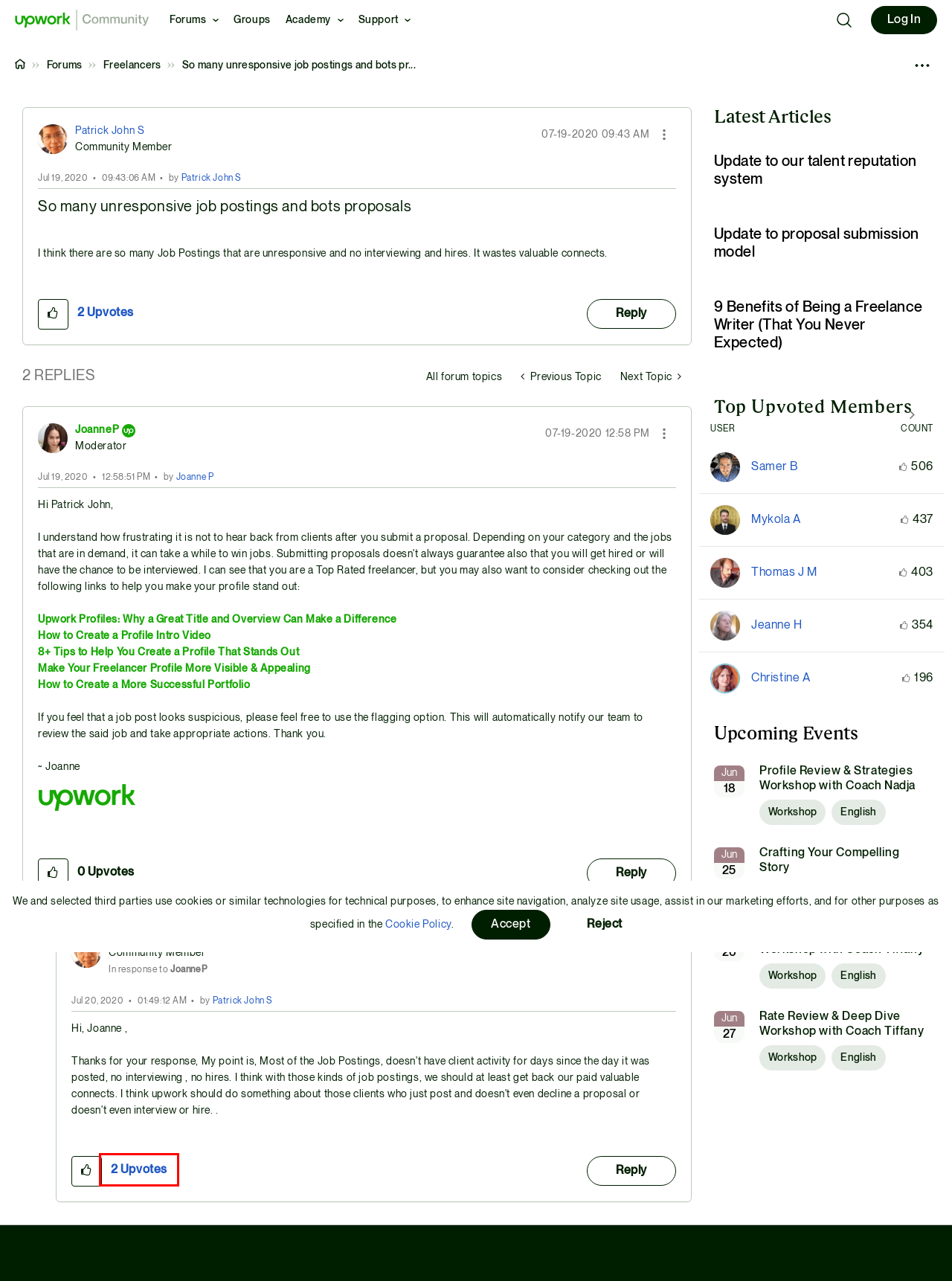You are provided a screenshot of a webpage featuring a red bounding box around a UI element. Choose the webpage description that most accurately represents the new webpage after clicking the element within the red bounding box. Here are the candidates:
A. Academy - Upwork Community
B. Home - Upwork Community
C. User Profile - Upwork Community
D. Forums - Upwork Community
E. Re: So many unresponsive job postings and bot... - Upwork Community
F. Groups - Upwork Community
G. Support - Upwork Community
H. Freelancers - Upwork Community

E